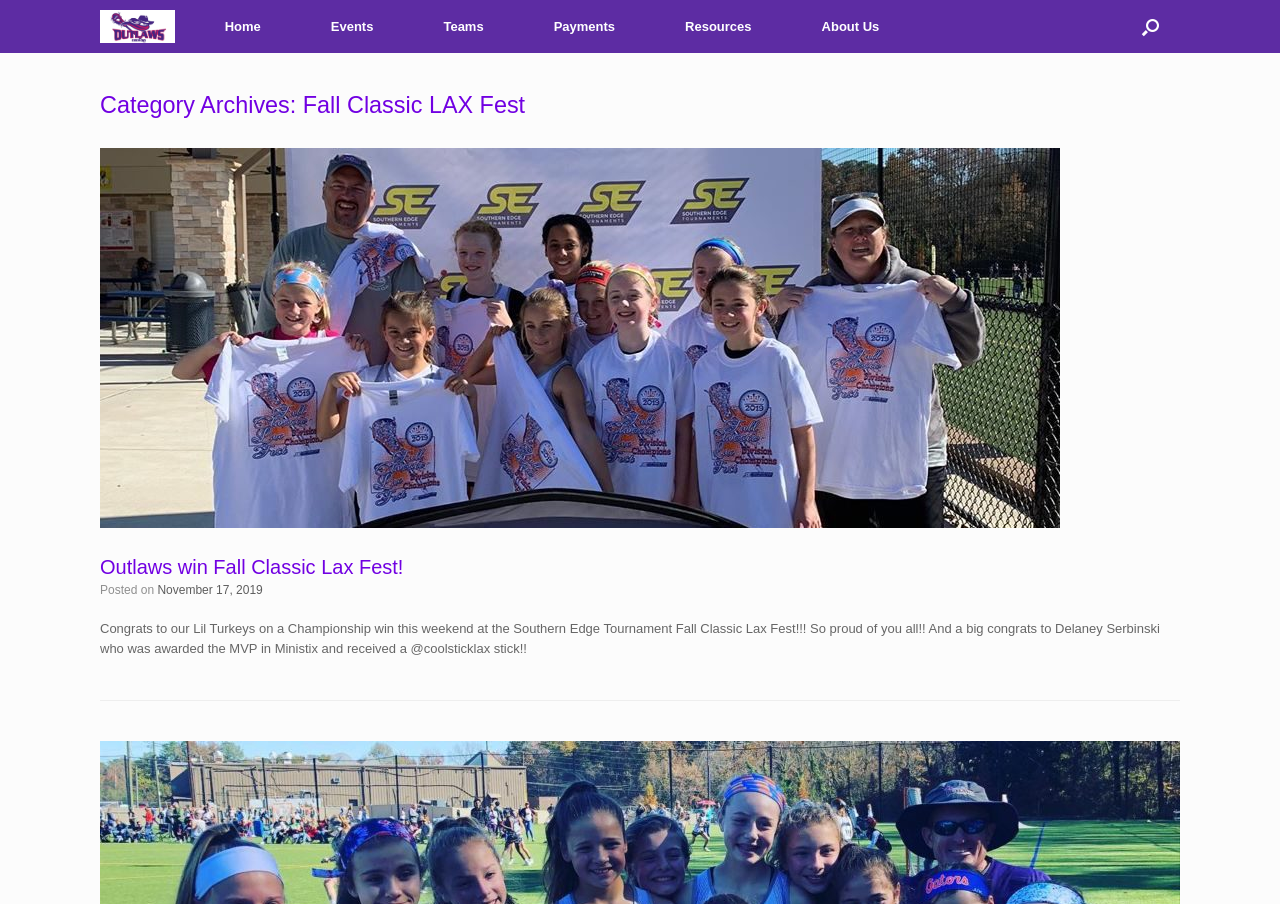Based on the element description: "Teams", identify the bounding box coordinates for this UI element. The coordinates must be four float numbers between 0 and 1, listed as [left, top, right, bottom].

[0.319, 0.0, 0.405, 0.059]